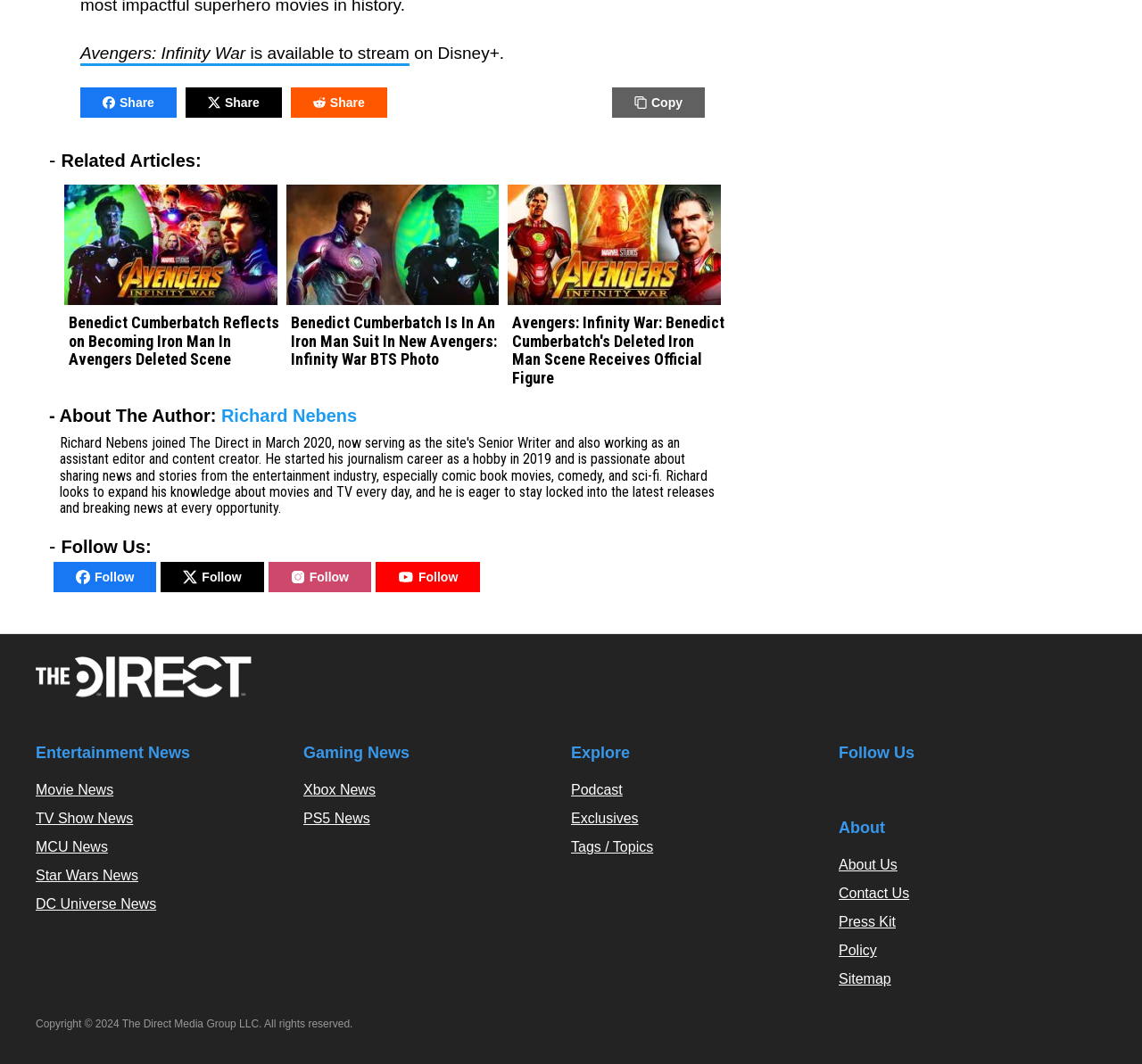Find the bounding box coordinates of the clickable element required to execute the following instruction: "Read the article '15+ AI model fine tuning tips and tricks'". Provide the coordinates as four float numbers between 0 and 1, i.e., [left, top, right, bottom].

None